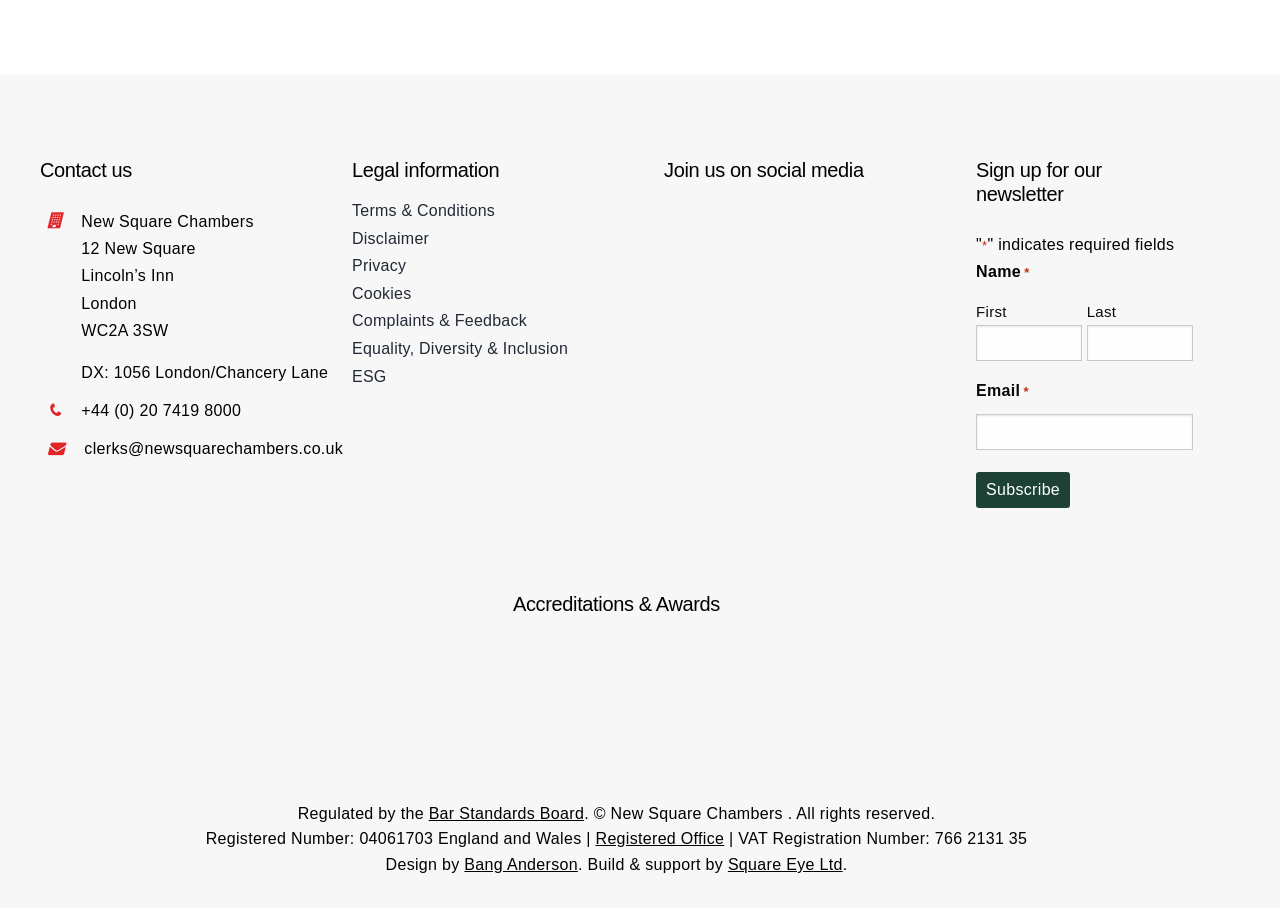Find the bounding box coordinates of the element you need to click on to perform this action: 'Click on the 'Contact Us' link'. The coordinates should be represented by four float values between 0 and 1, in the format [left, top, right, bottom].

None